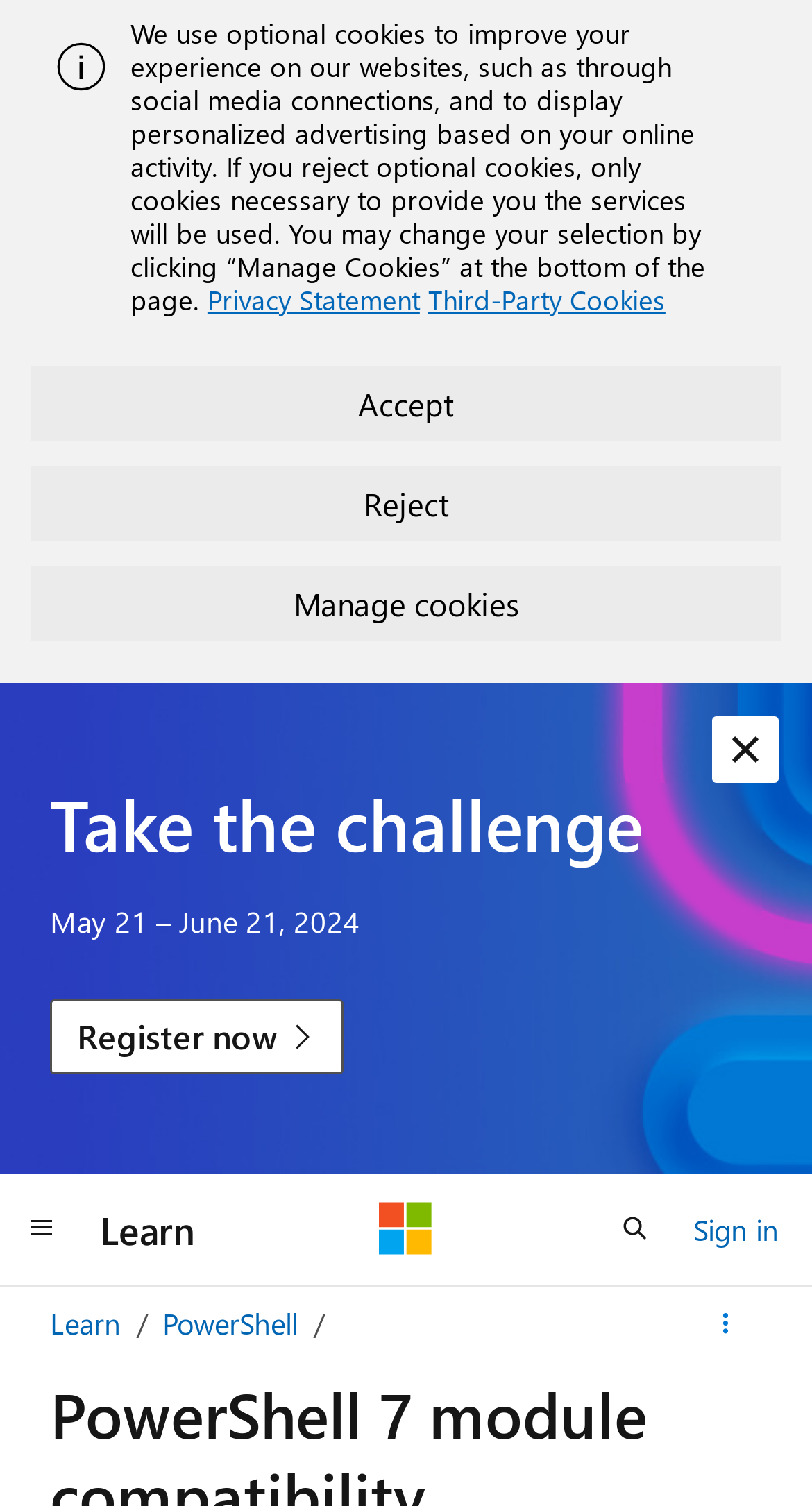What is the purpose of the 'Dismiss alert' button?
Based on the image, provide a one-word or brief-phrase response.

To dismiss the alert